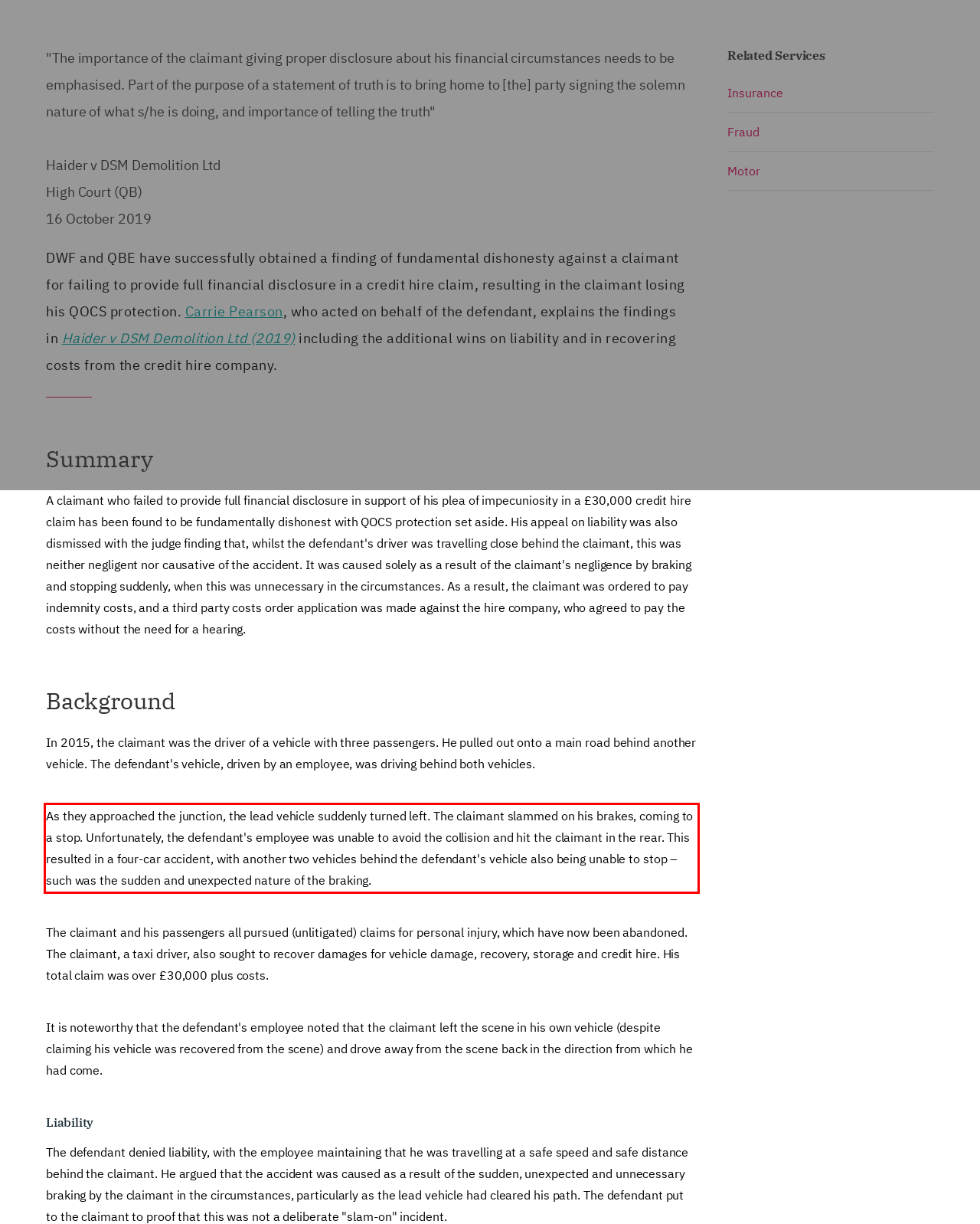Please examine the screenshot of the webpage and read the text present within the red rectangle bounding box.

As they approached the junction, the lead vehicle suddenly turned left. The claimant slammed on his brakes, coming to a stop. Unfortunately, the defendant's employee was unable to avoid the collision and hit the claimant in the rear. This resulted in a four-car accident, with another two vehicles behind the defendant's vehicle also being unable to stop – such was the sudden and unexpected nature of the braking.